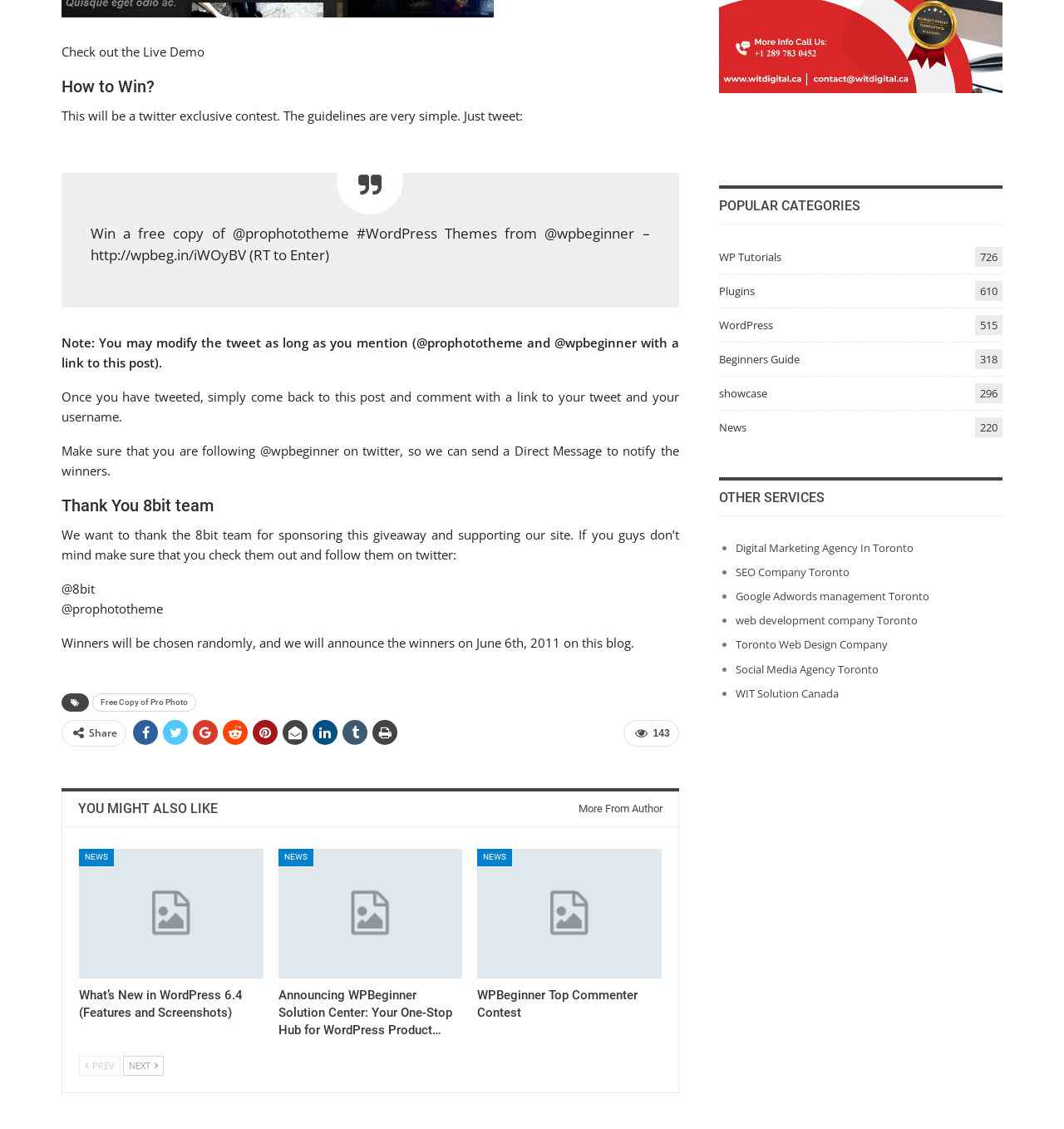What is the contest about?
Answer the question with a single word or phrase derived from the image.

Winning a free copy of Pro Photo theme